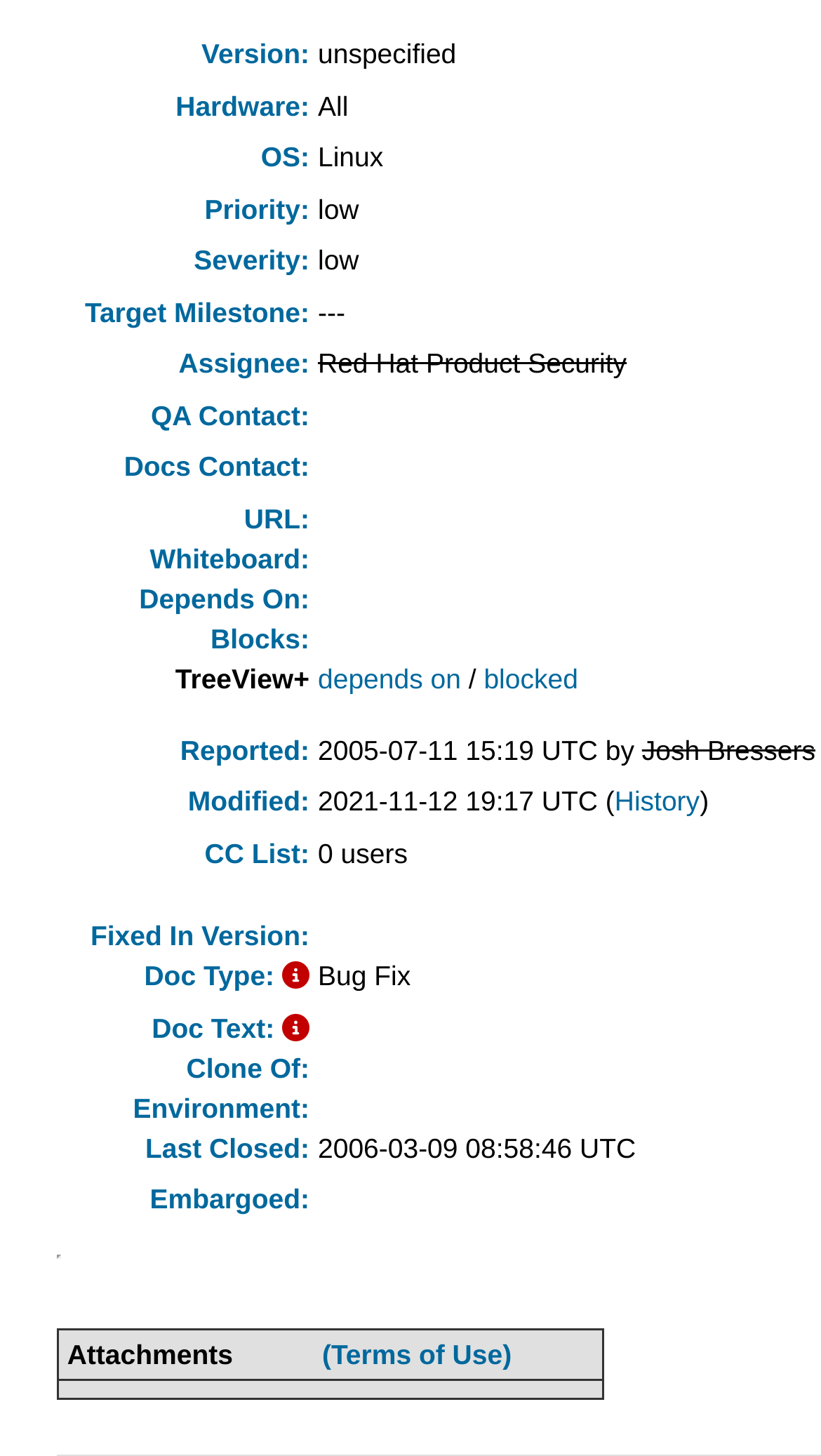Identify the bounding box of the HTML element described as: "Priority:".

[0.249, 0.133, 0.377, 0.154]